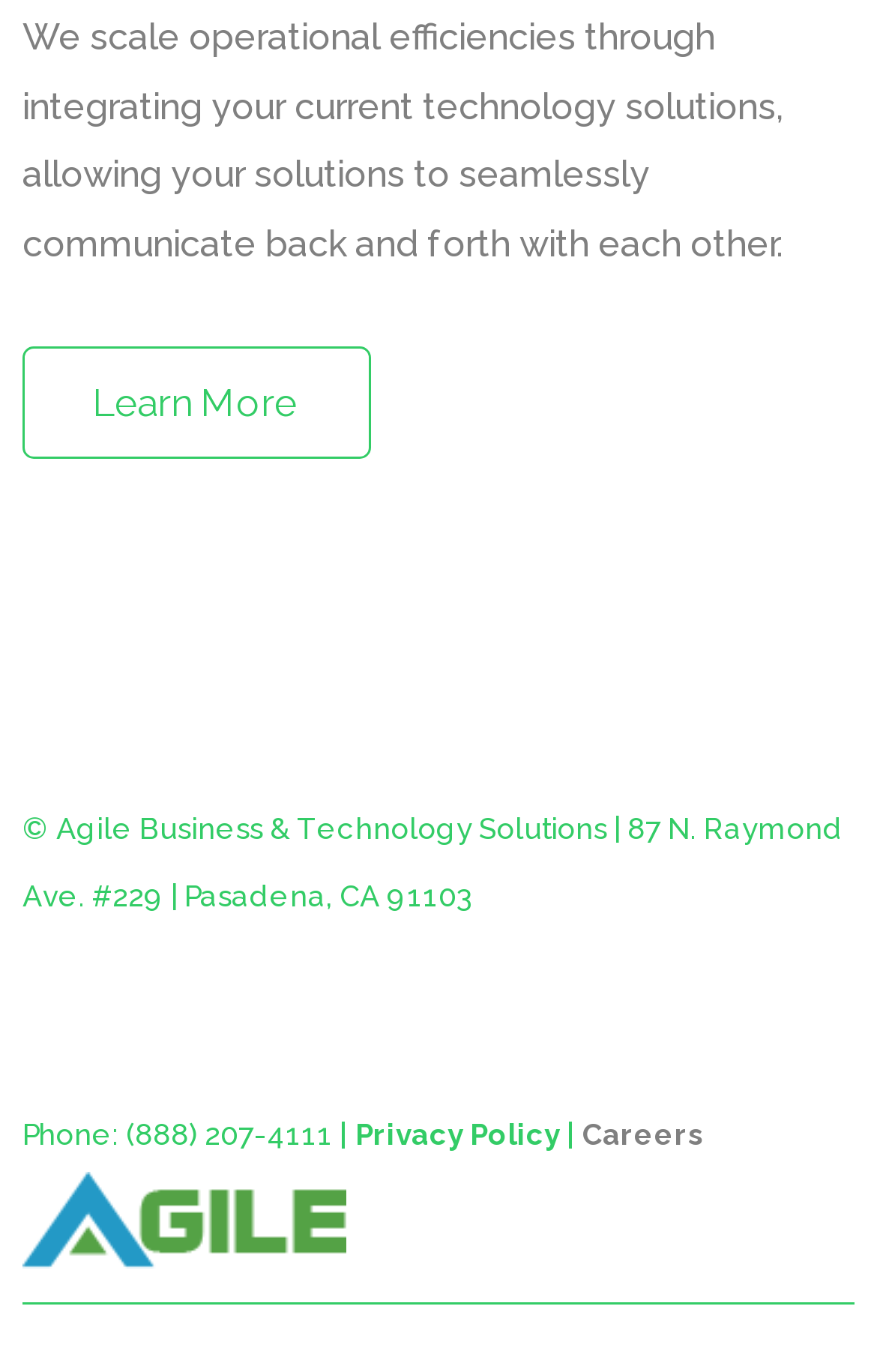Given the description of a UI element: "Careers", identify the bounding box coordinates of the matching element in the webpage screenshot.

[0.656, 0.815, 0.803, 0.84]